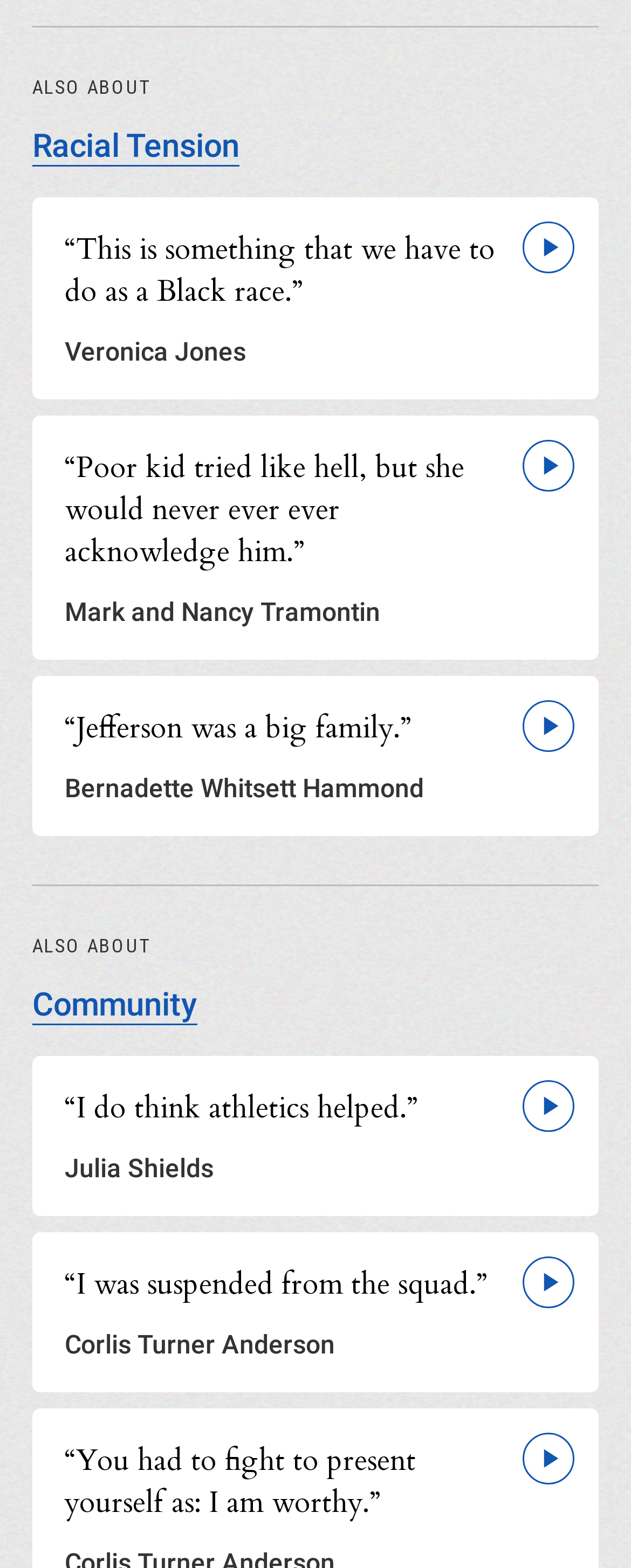Carefully examine the image and provide an in-depth answer to the question: What is the main topic of the first article?

The first article is under the heading 'Racial Tension', which is a subheading of 'ALSO ABOUT'. The article contains a link with the same text, indicating that the main topic of the article is about racial tension.